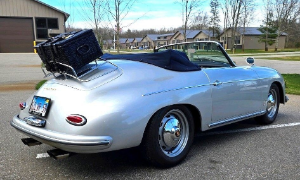What is the background of the image? Please answer the question using a single word or phrase based on the image.

tranquil scene with trees and residential buildings